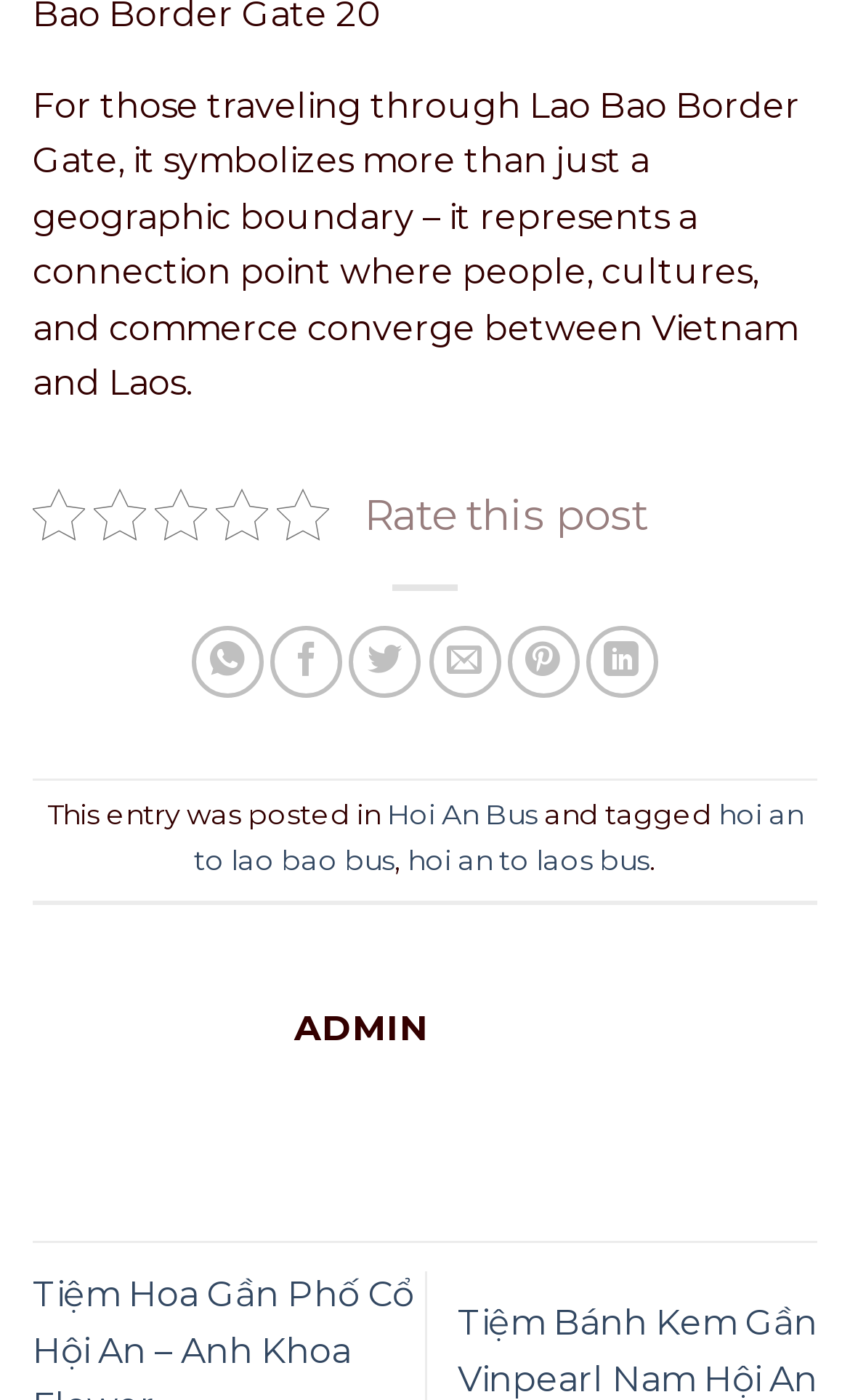Please specify the bounding box coordinates of the region to click in order to perform the following instruction: "Rate this post".

[0.428, 0.349, 0.762, 0.386]